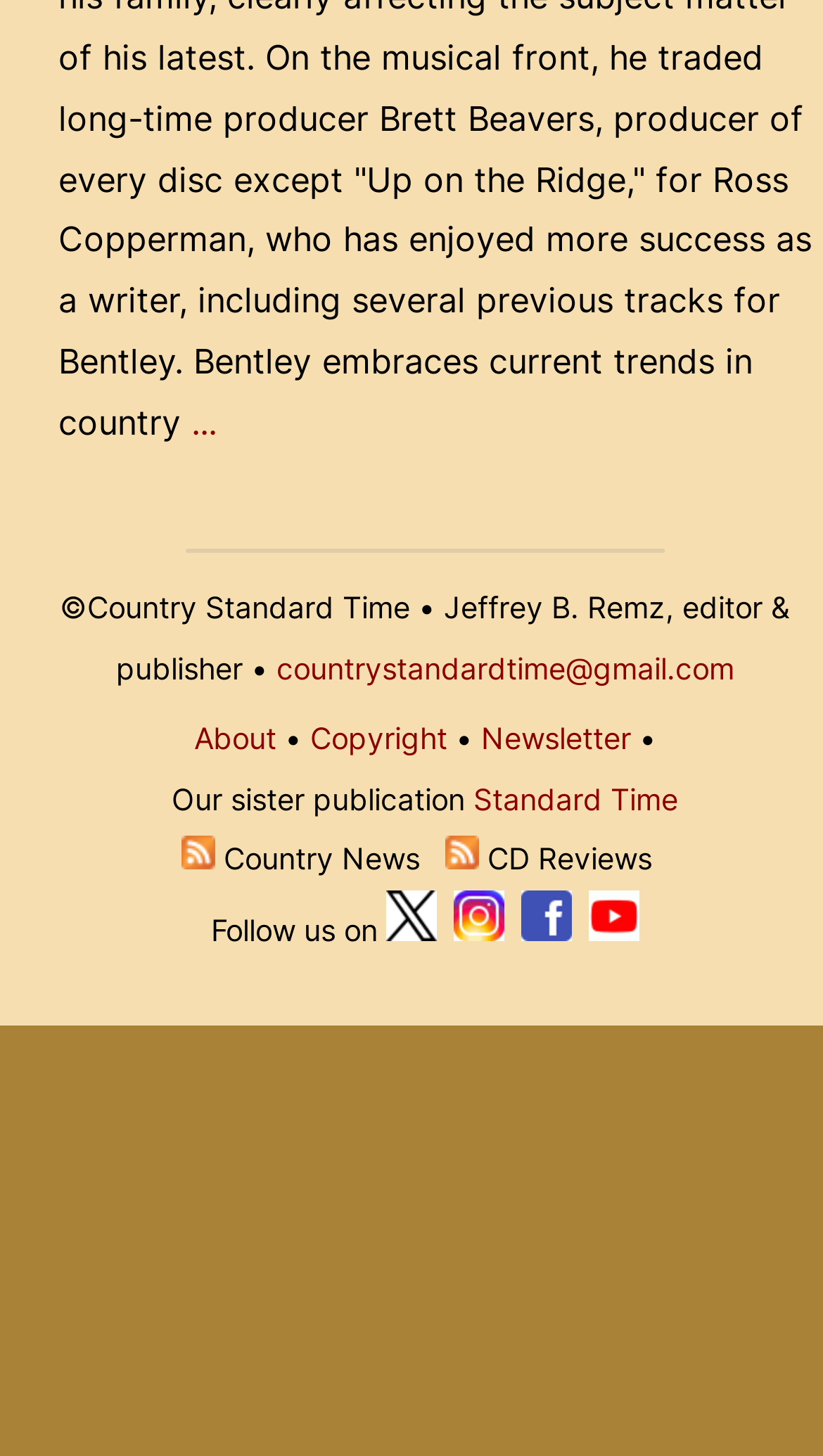How many subscription options are available?
Refer to the image and give a detailed answer to the query.

I counted the number of subscription options listed on the webpage, which are 'Subscribe to Country Music News' and 'Subscribe to Country Music CD Reviews', and found that there are 2 options.